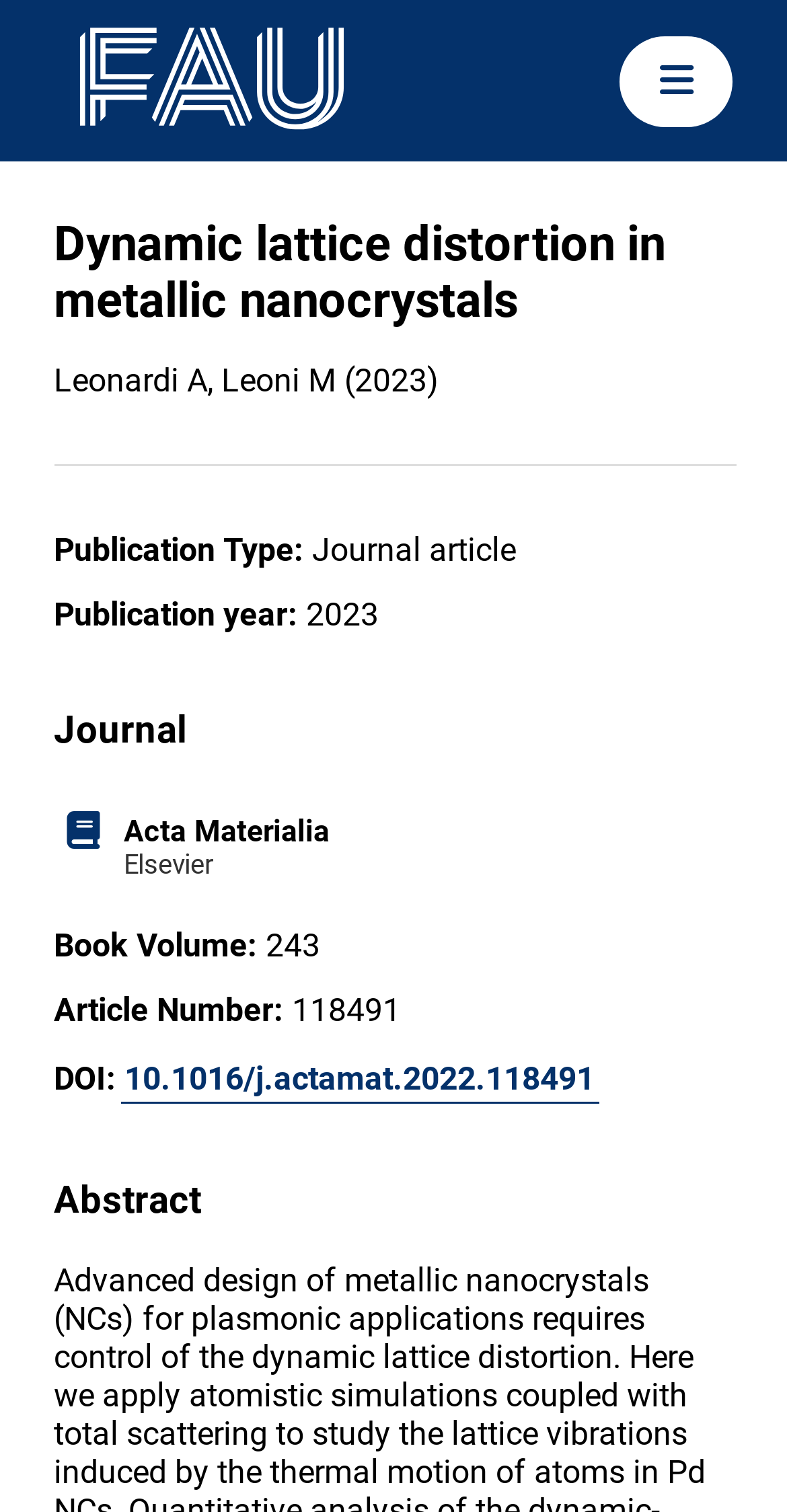Given the element description, predict the bounding box coordinates in the format (top-left x, top-left y, bottom-right x, bottom-right y). Make sure all values are between 0 and 1. Here is the element description: Acta Materialia Elsevier

[0.055, 0.523, 0.949, 0.596]